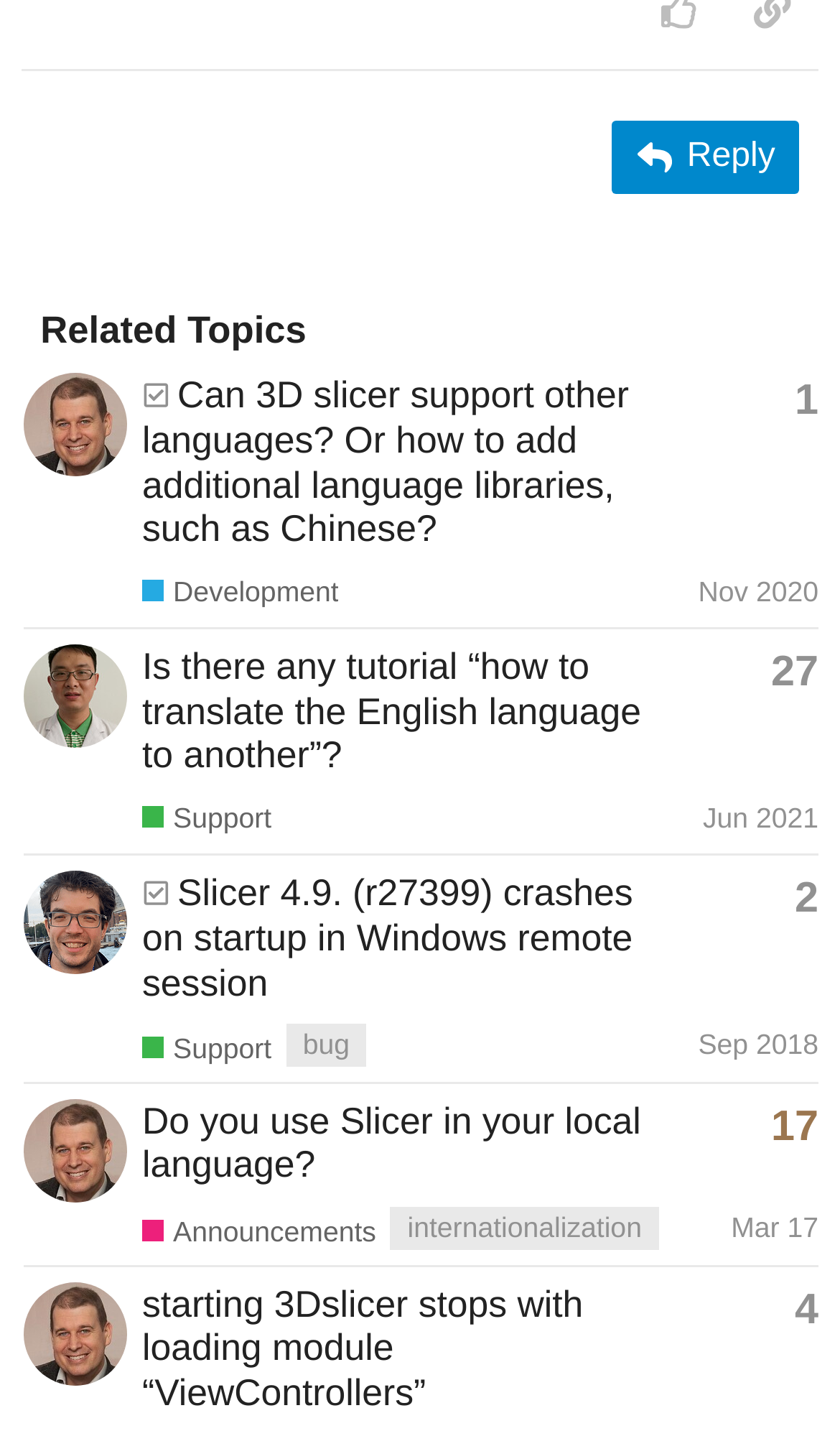For the following element description, predict the bounding box coordinates in the format (top-left x, top-left y, bottom-right x, bottom-right y). All values should be floating point numbers between 0 and 1. Description: aria-label="lassoan's profile, latest poster"

[0.028, 0.915, 0.151, 0.941]